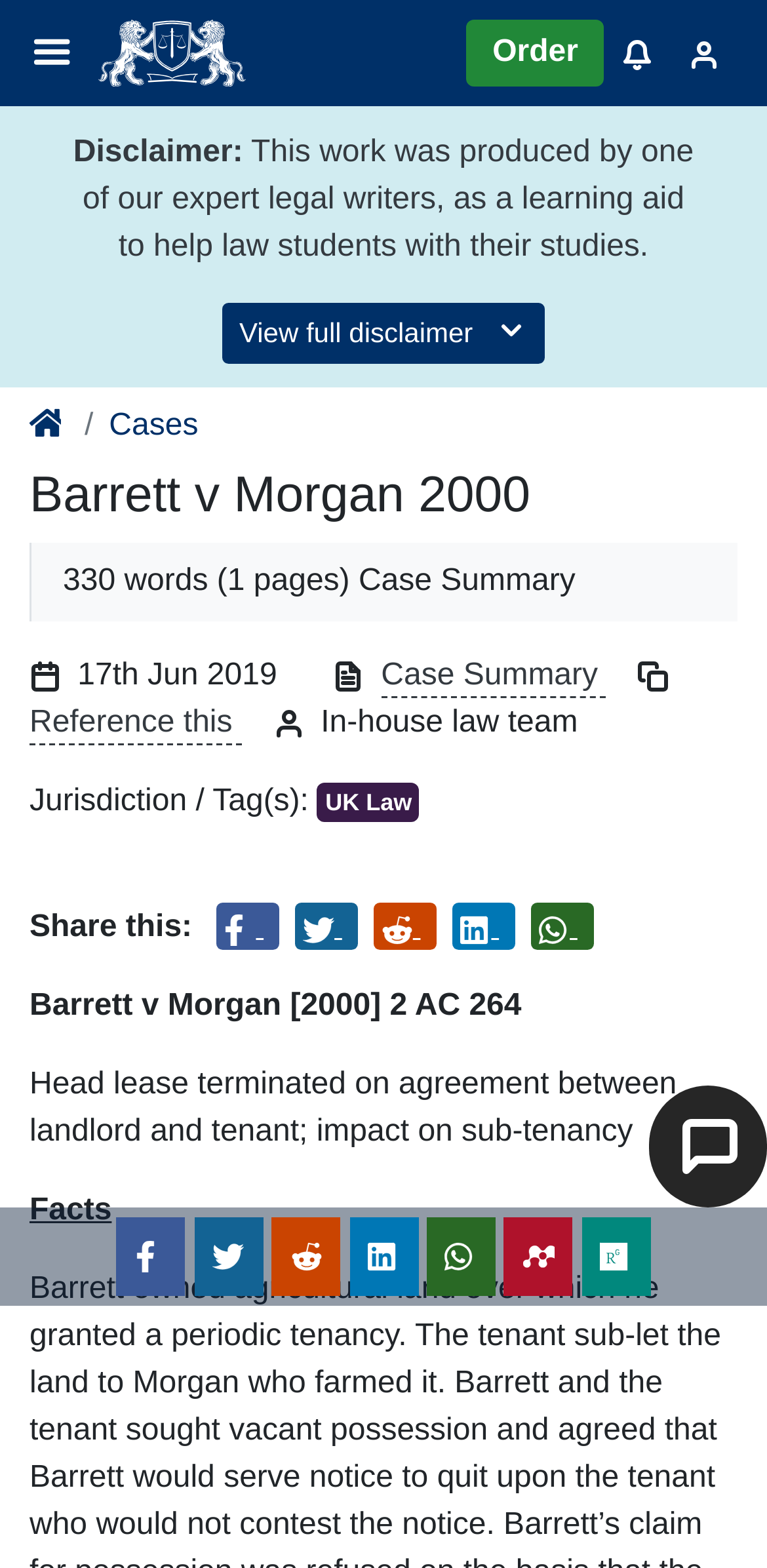Identify the coordinates of the bounding box for the element described below: "aria-label="Open navigation menu"". Return the coordinates as four float numbers between 0 and 1: [left, top, right, bottom].

None